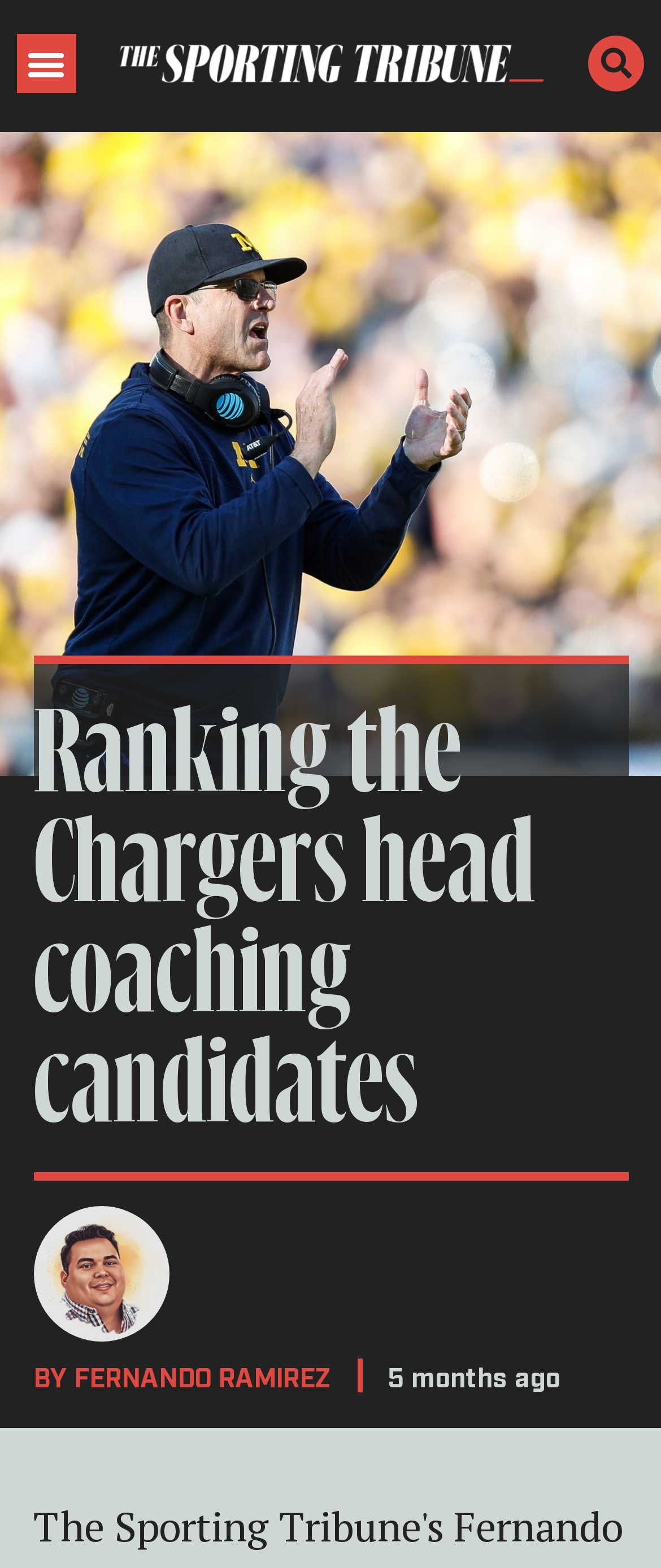Given the element description, predict the bounding box coordinates in the format (top-left x, top-left y, bottom-right x, bottom-right y). Make sure all values are between 0 and 1. Here is the element description: Menu

[0.026, 0.022, 0.114, 0.059]